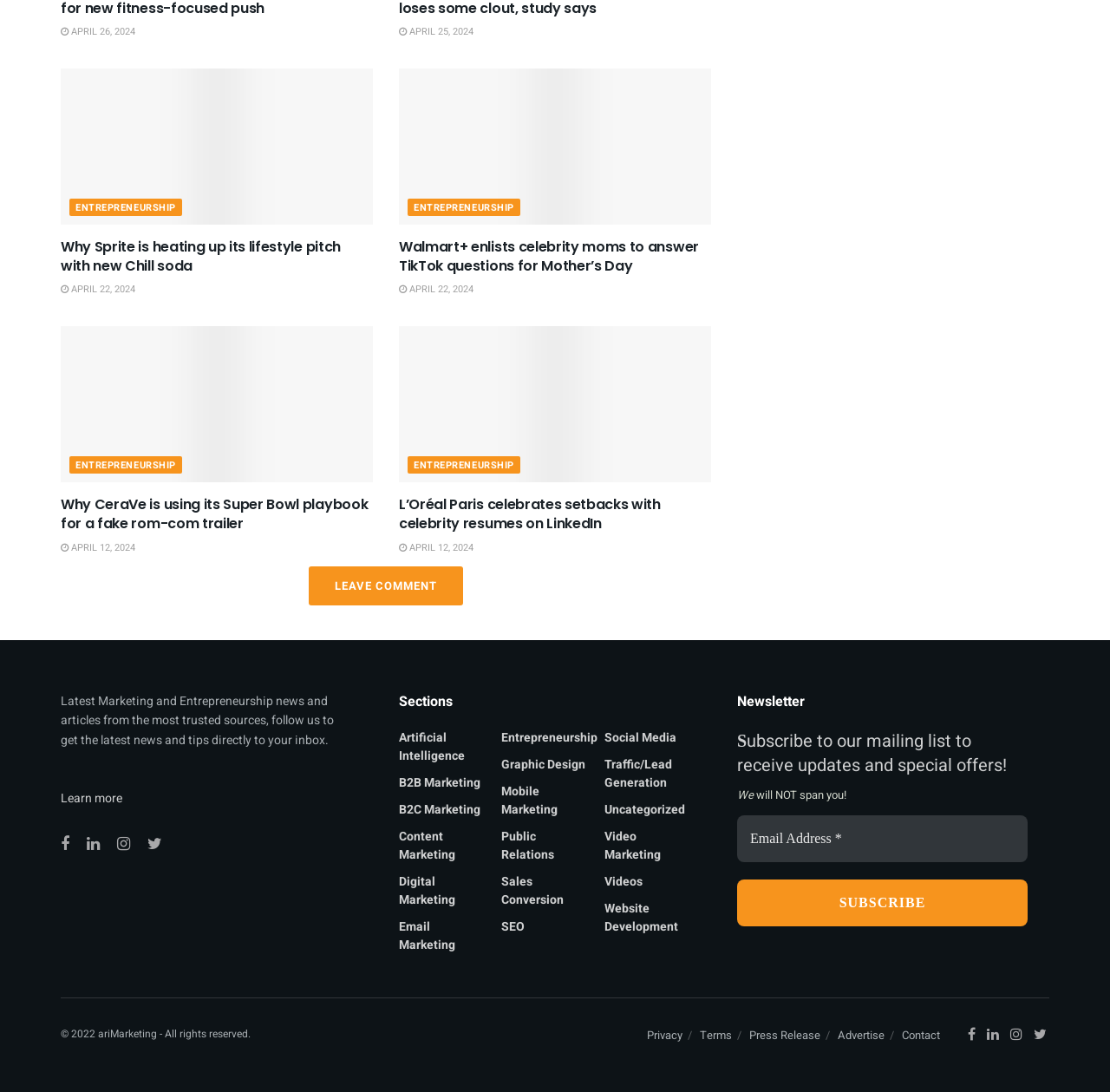Indicate the bounding box coordinates of the element that must be clicked to execute the instruction: "Check the latest news and articles". The coordinates should be given as four float numbers between 0 and 1, i.e., [left, top, right, bottom].

[0.055, 0.022, 0.122, 0.036]